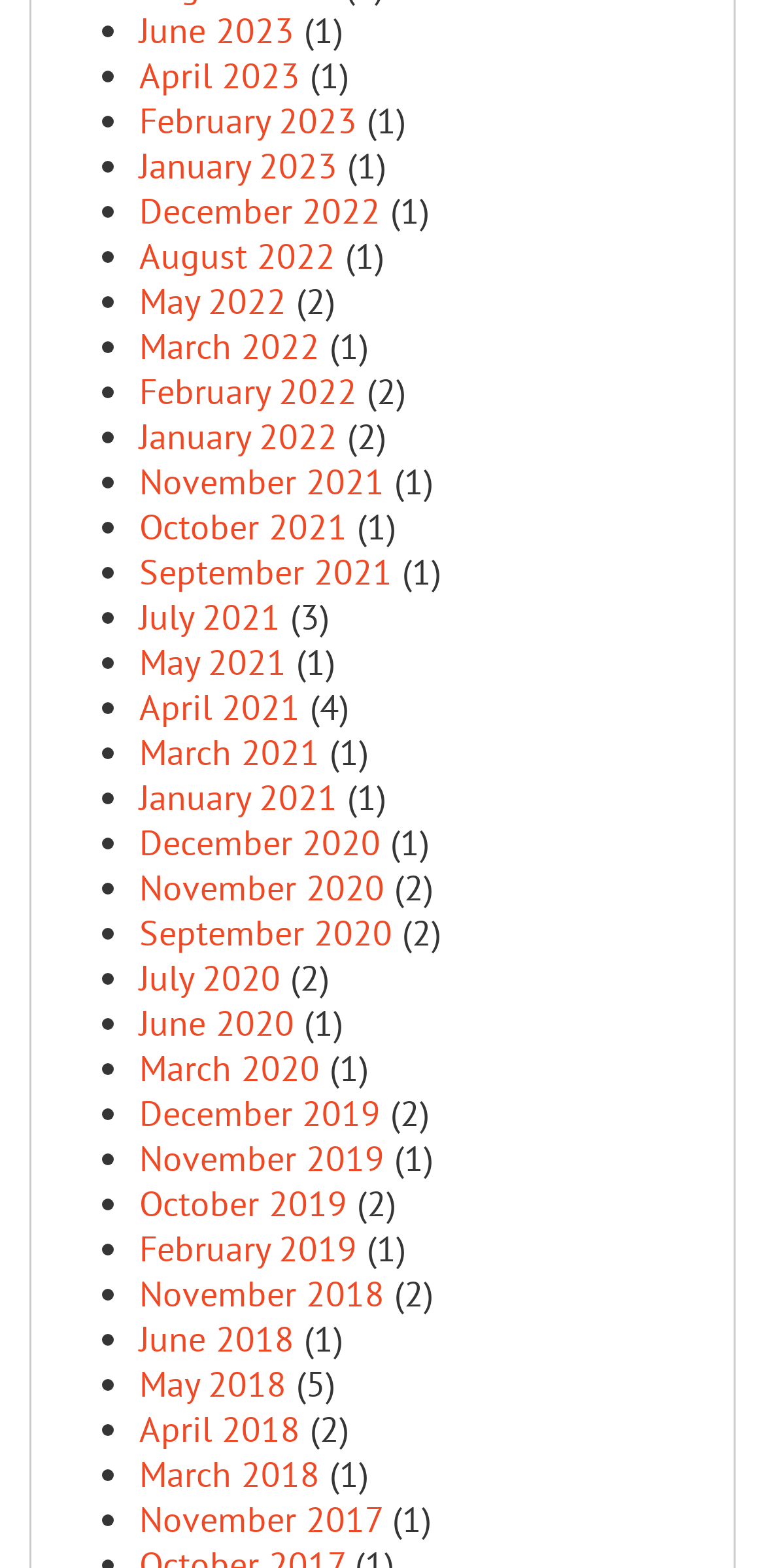What is the latest month listed on this webpage?
Look at the image and respond with a one-word or short-phrase answer.

June 2023